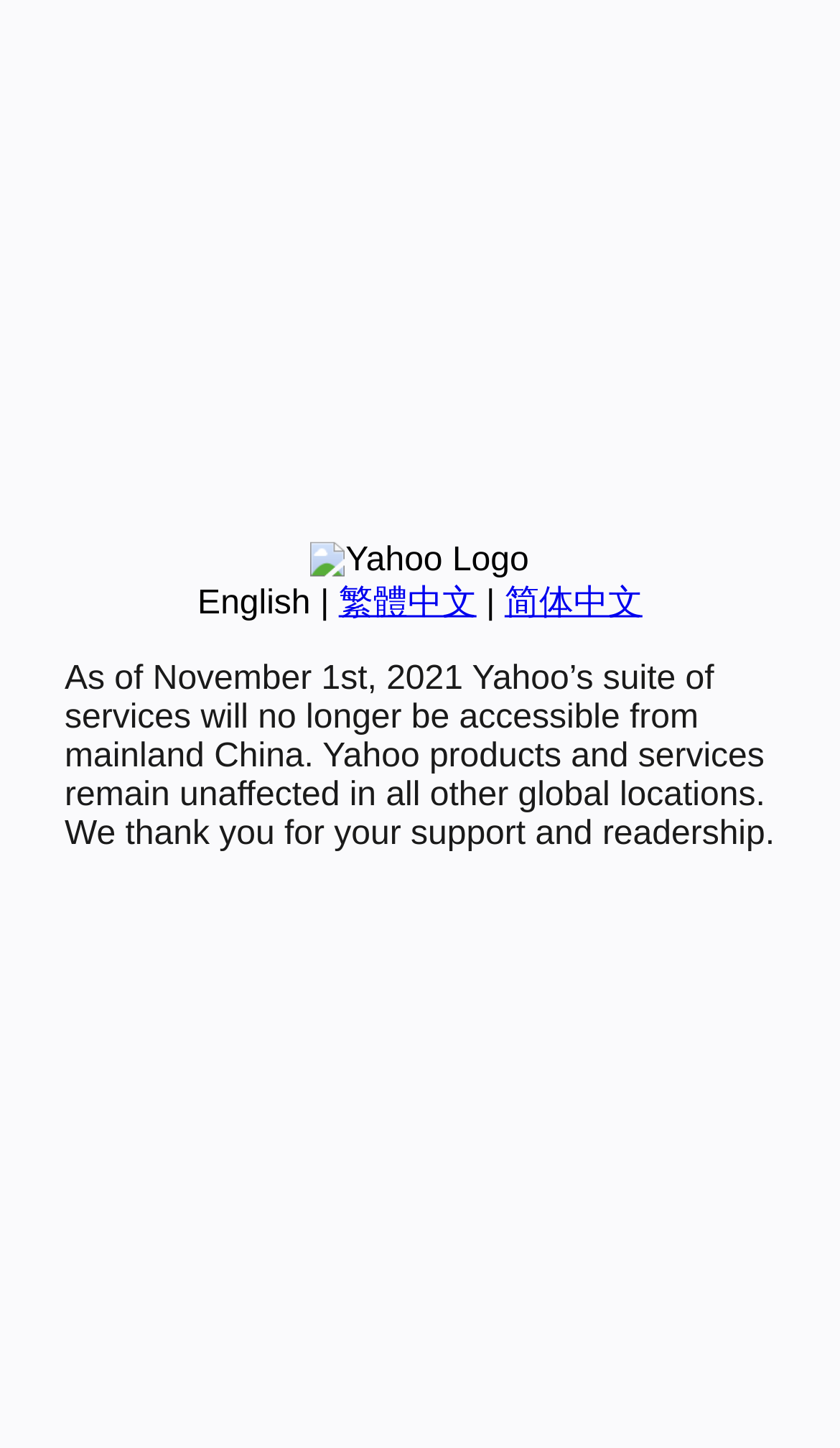Identify the bounding box for the UI element specified in this description: "English". The coordinates must be four float numbers between 0 and 1, formatted as [left, top, right, bottom].

[0.235, 0.404, 0.37, 0.429]